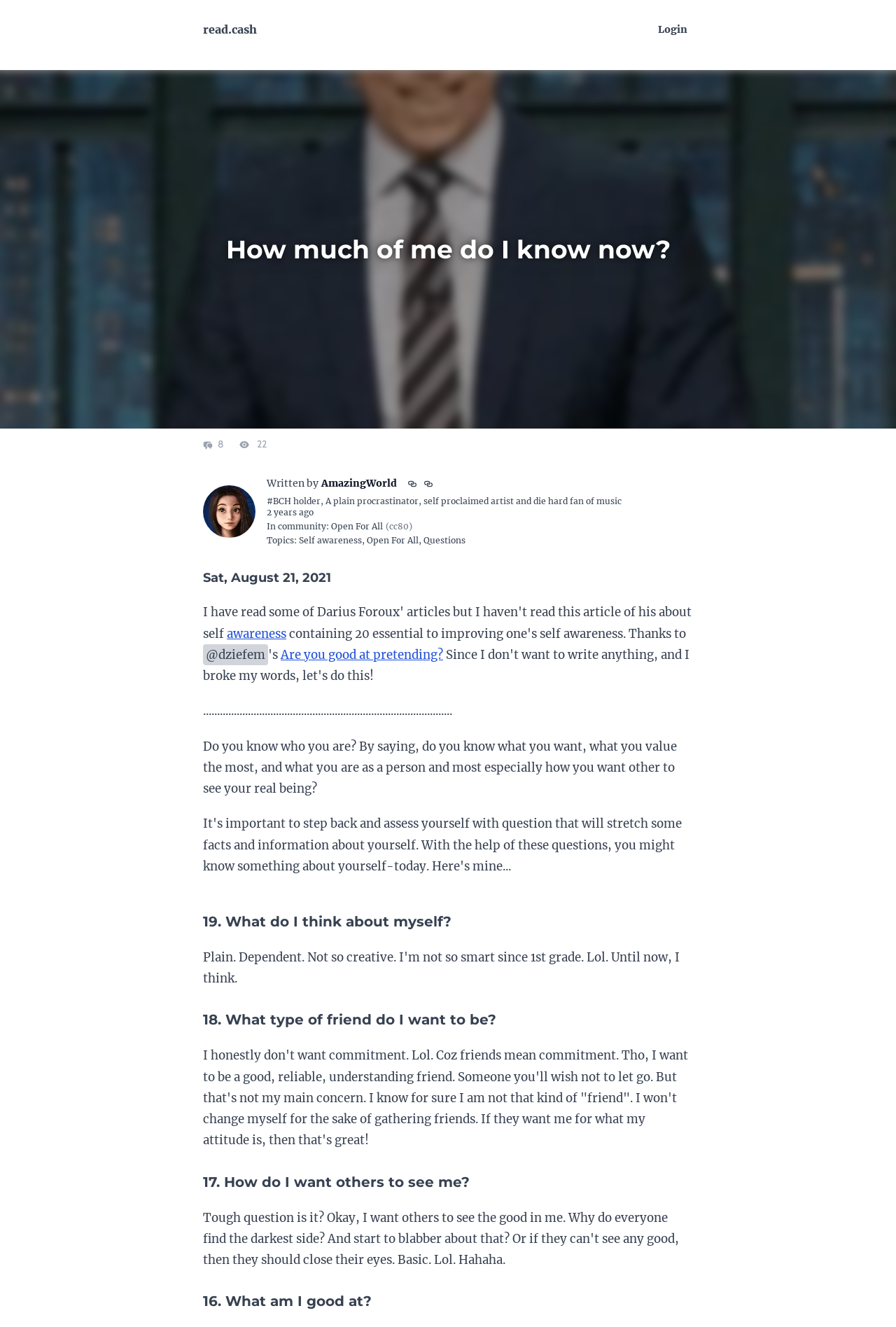Create an elaborate caption for the webpage.

The webpage appears to be a blog post or article on the website read.cash. At the top, there is a link to the website's homepage and a login button on the right side. Below this, there is a heading that reads "How much of me do I know now?".

Underneath the heading, there is a section that displays the number of people who have viewed the article, accompanied by an image and a number "22". To the left of this section, there is an avatar image of the author, AmazingWorld, along with a link to their profile. 

The article's content is divided into sections, each with a heading and a link to the section. The sections are titled "Sat, August 21, 2021", "19. What do I think about myself?", "18. What type of friend do I want to be?", "17. How do I want others to see me?", and "16. What am I good at?". 

Each section has a block of text that discusses the topic, with some sections having additional links and images. The text is written in a personal and reflective tone, with the author sharing their thoughts and feelings about self-awareness, relationships, and personal growth. 

Throughout the article, there are several links to other topics and communities, as well as a timestamp indicating when the article was published. Overall, the webpage appears to be a personal blog post or article that explores themes of self-discovery and personal growth.